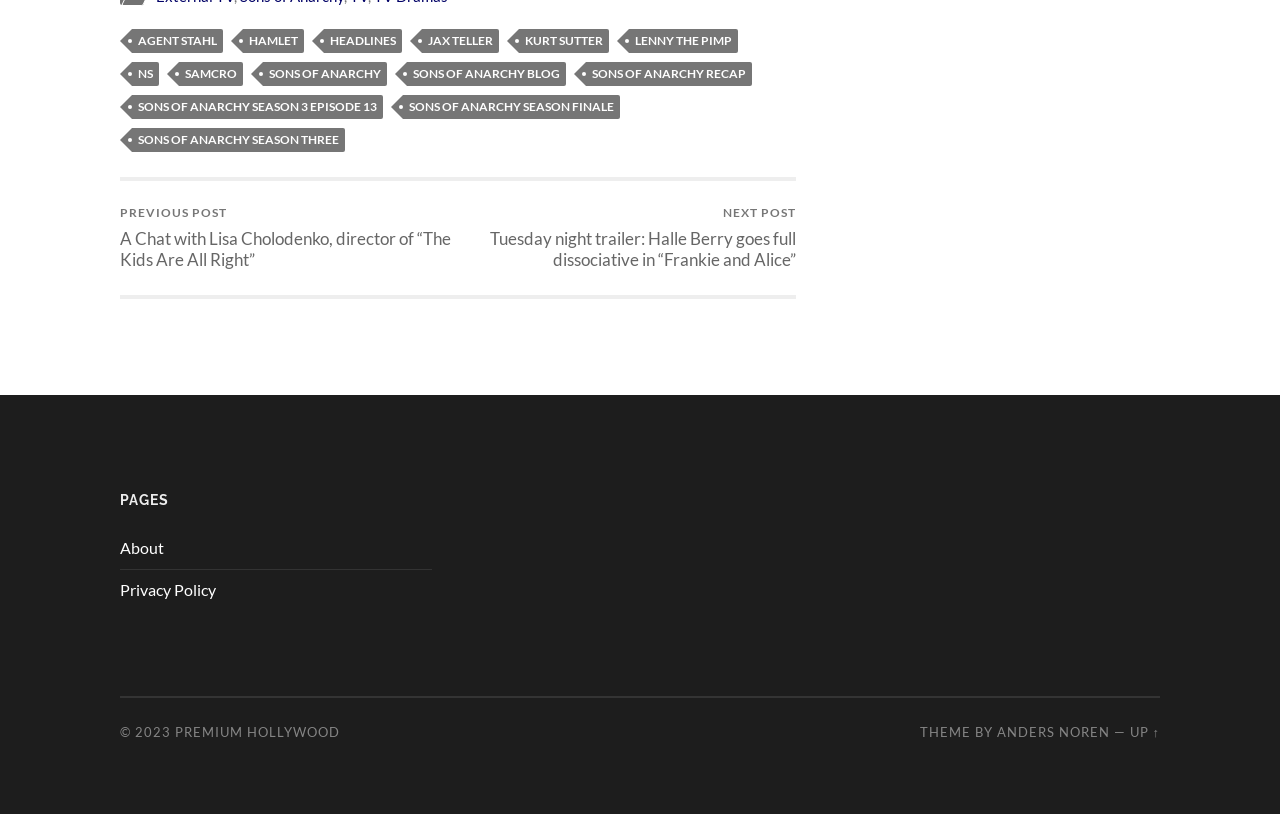What is the name of the director mentioned on the webpage?
Examine the webpage screenshot and provide an in-depth answer to the question.

I found a link with the text 'A Chat with Lisa Cholodenko, director of “The Kids Are All Right”' on the webpage, which suggests that Lisa Cholodenko is a director mentioned on this webpage.